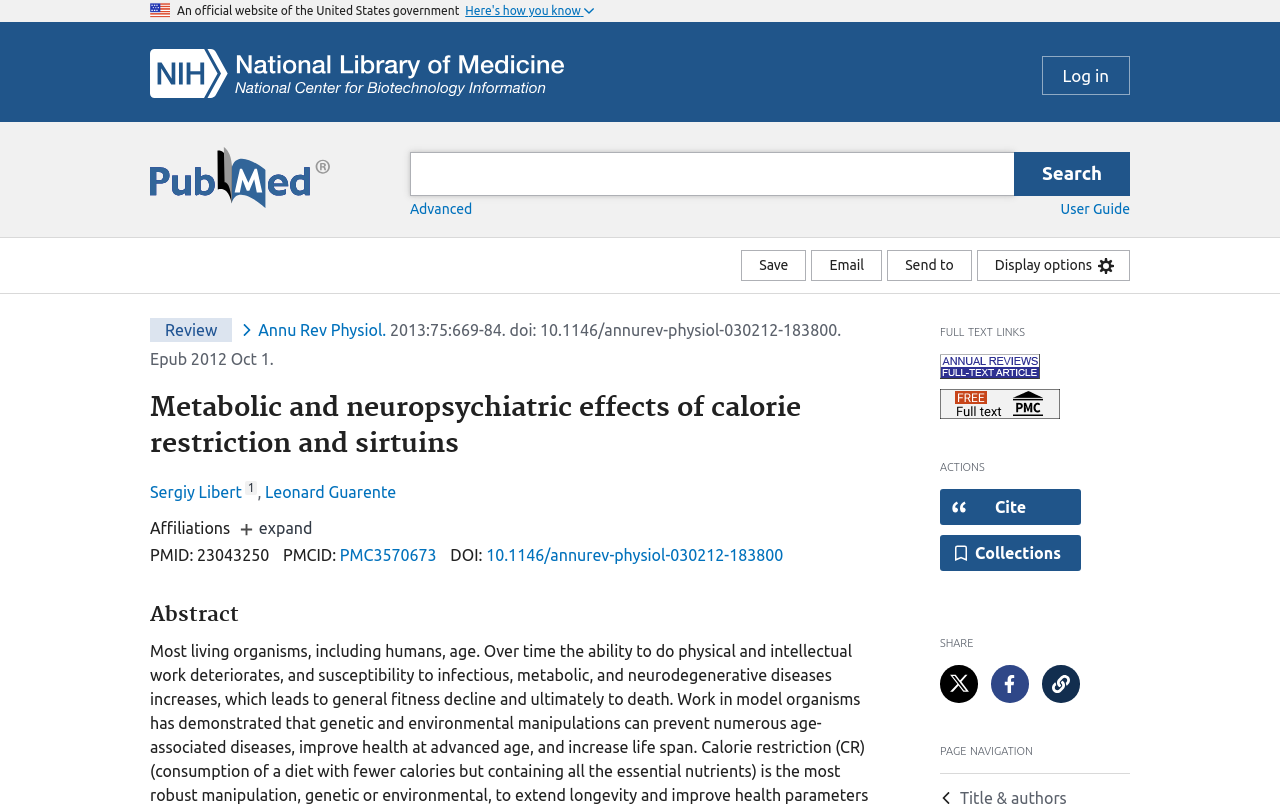Identify the bounding box coordinates for the region to click in order to carry out this instruction: "Share the article on Twitter". Provide the coordinates using four float numbers between 0 and 1, formatted as [left, top, right, bottom].

[0.734, 0.825, 0.764, 0.872]